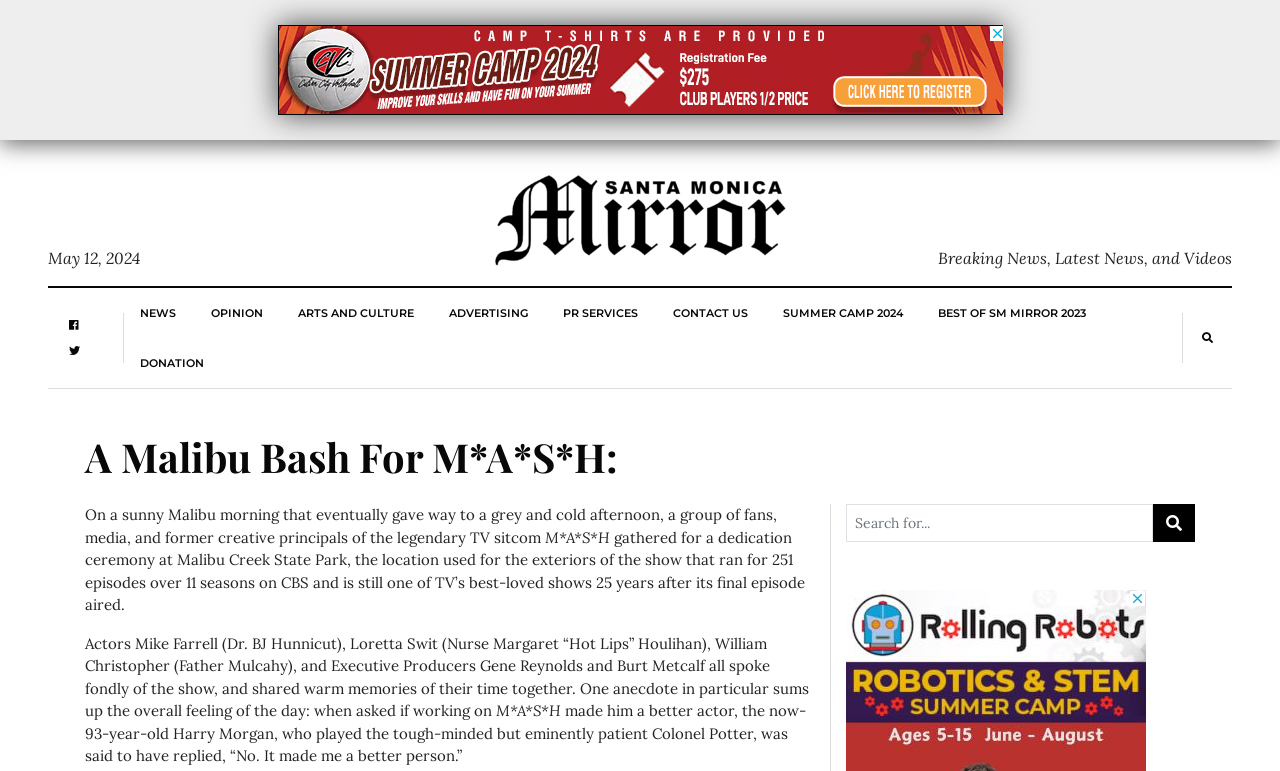Where was the dedication ceremony held?
Refer to the image and provide a detailed answer to the question.

The answer can be found in the StaticText element with the text 'gathered for a dedication ceremony at Malibu Creek State Park, the location used for the exteriors of the show...'.